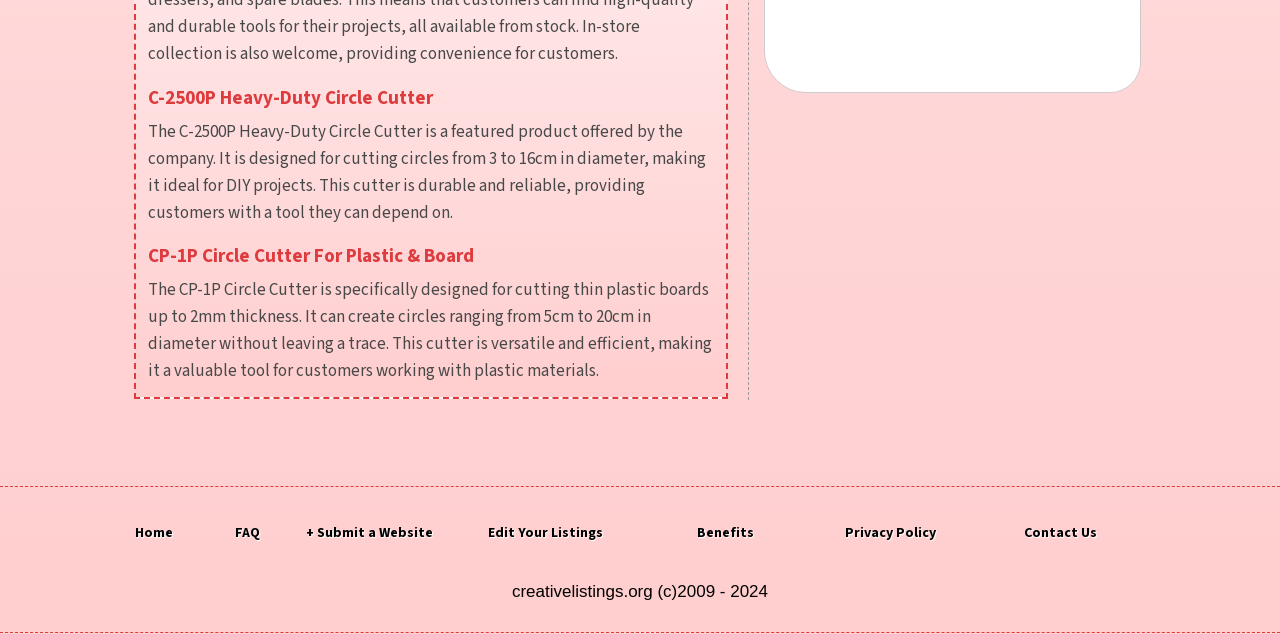Identify the bounding box of the HTML element described here: "Edit Your Listings". Provide the coordinates as four float numbers between 0 and 1: [left, top, right, bottom].

[0.381, 0.825, 0.471, 0.857]